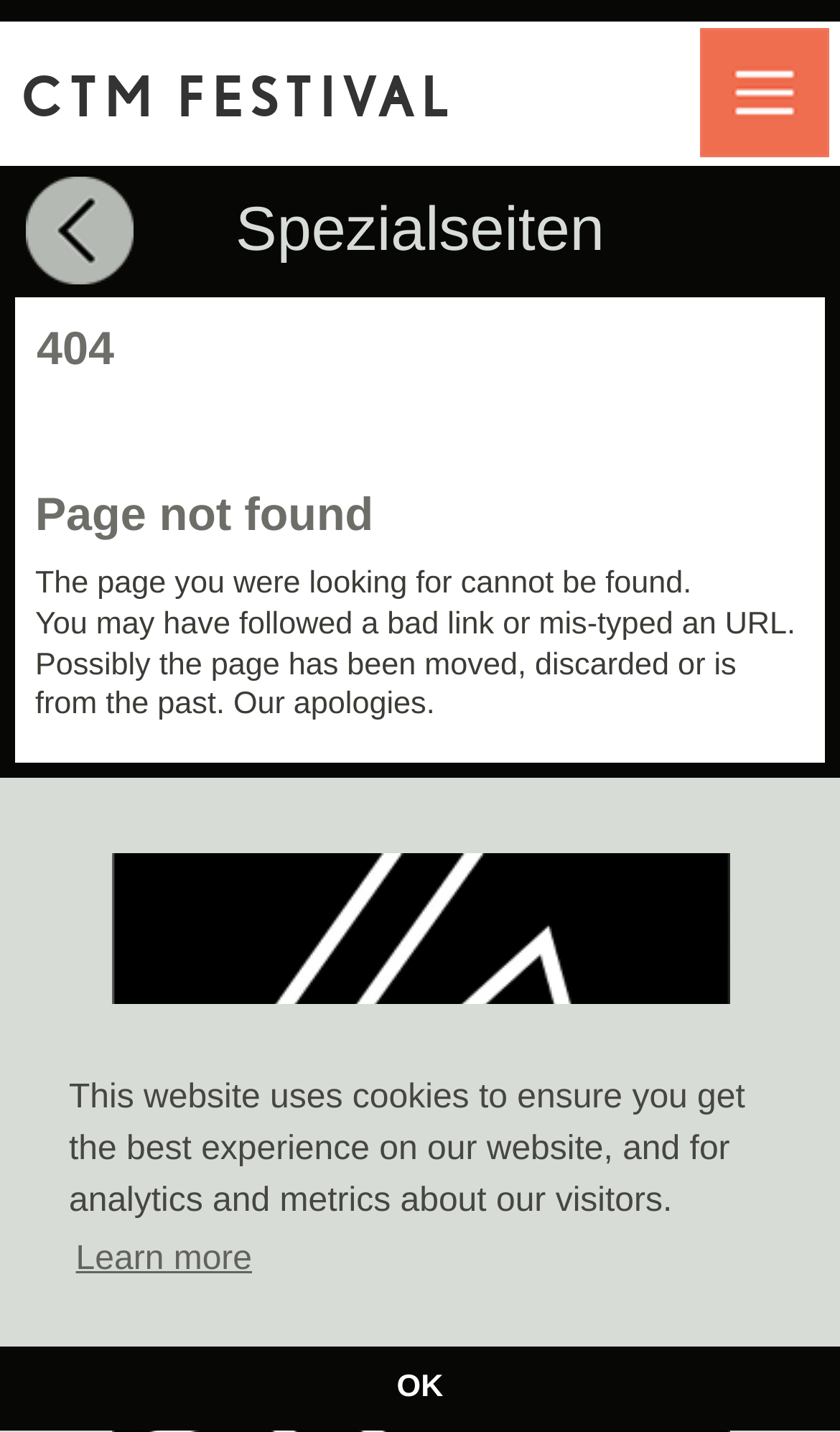Reply to the question below using a single word or brief phrase:
Is there a way to learn more about cookies?

Yes